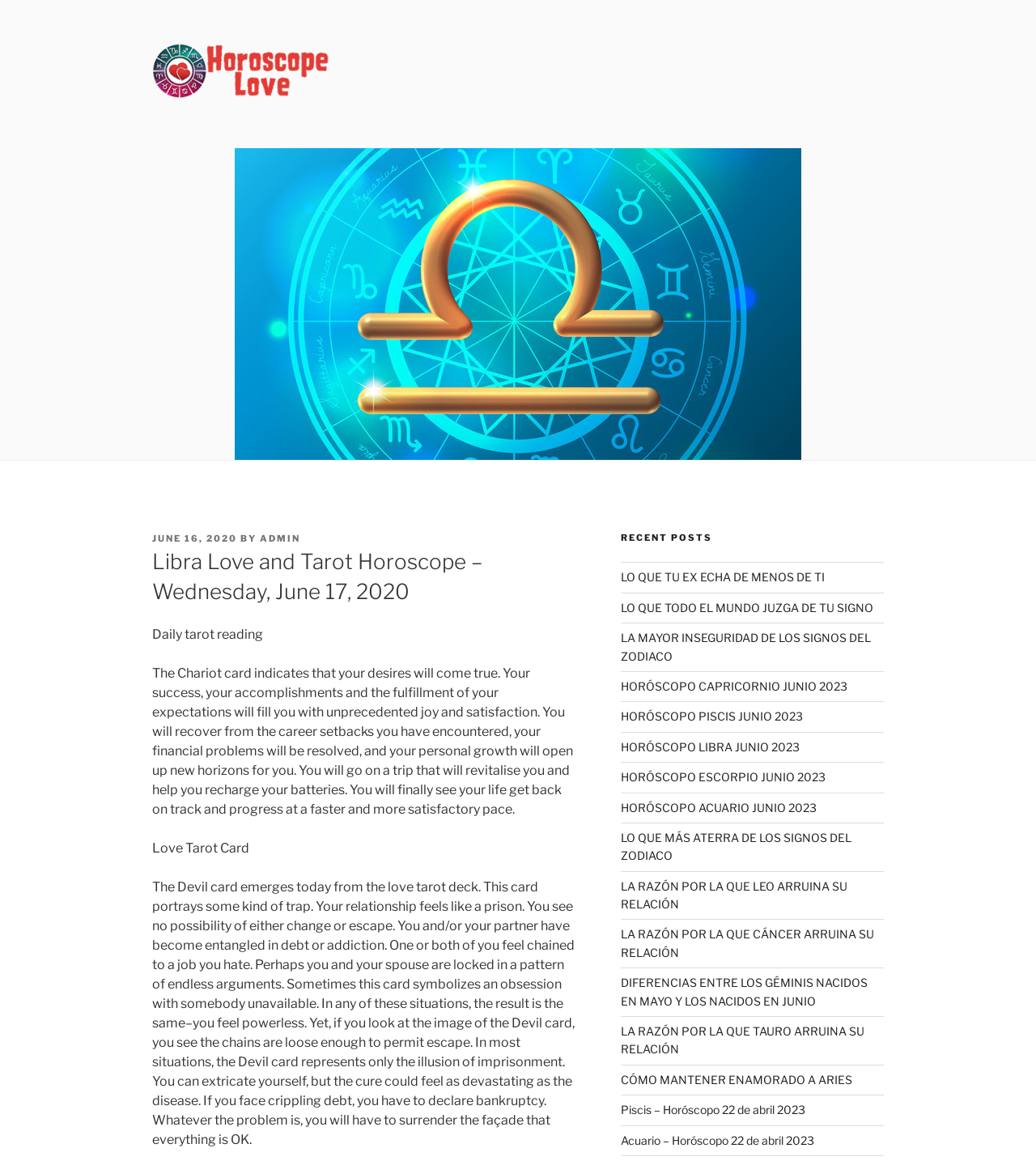Can you find the bounding box coordinates for the element to click on to achieve the instruction: "Read the daily tarot reading"?

[0.147, 0.539, 0.254, 0.553]